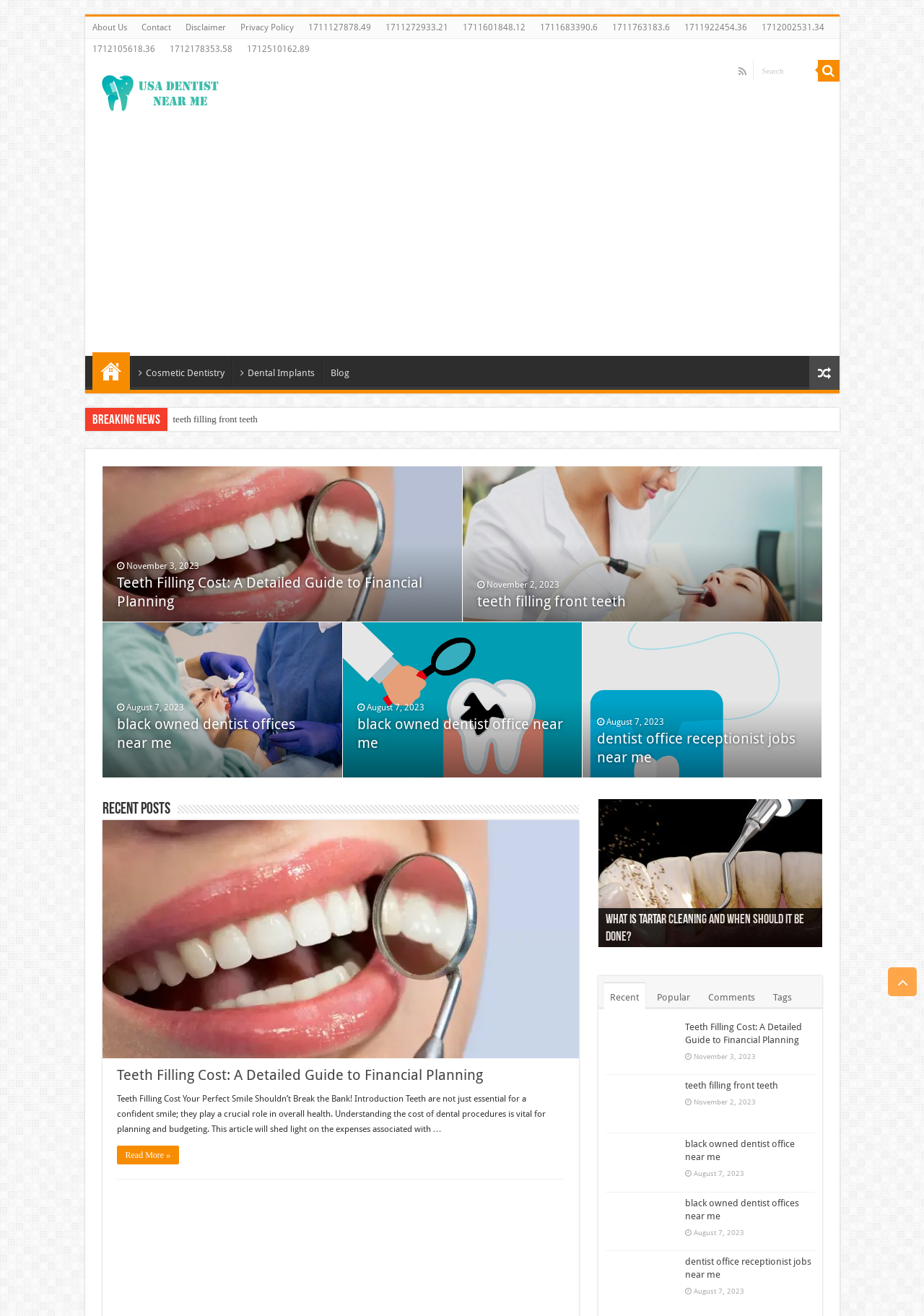Can you give a comprehensive explanation to the question given the content of the image?
What is the date of the third article on the webpage?

The third article on the webpage has a static text element with the date 'August 7, 2023', which suggests that the article was published or updated on this date.